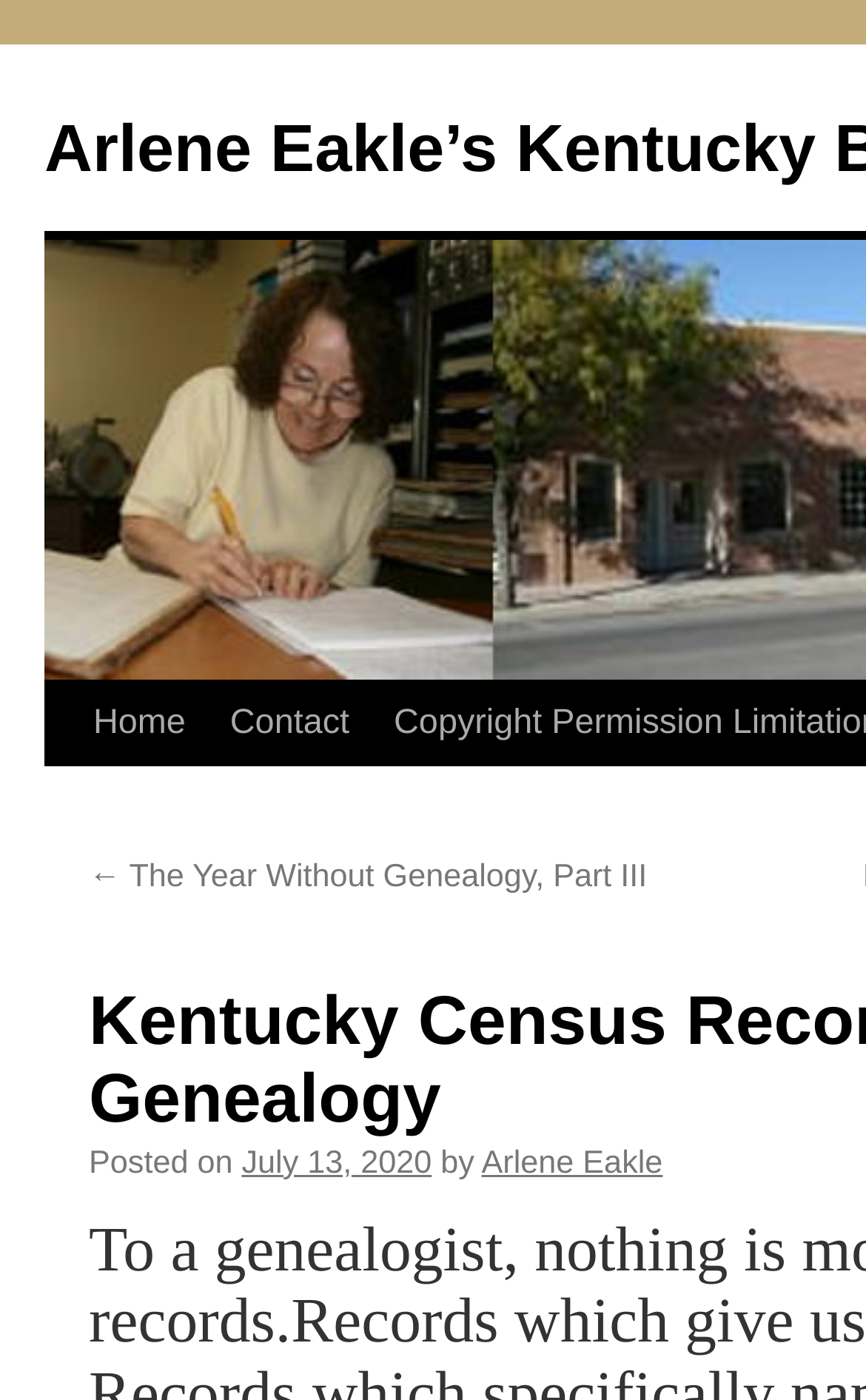Answer the question below with a single word or a brief phrase: 
Who is the author of the post?

Arlene Eakle